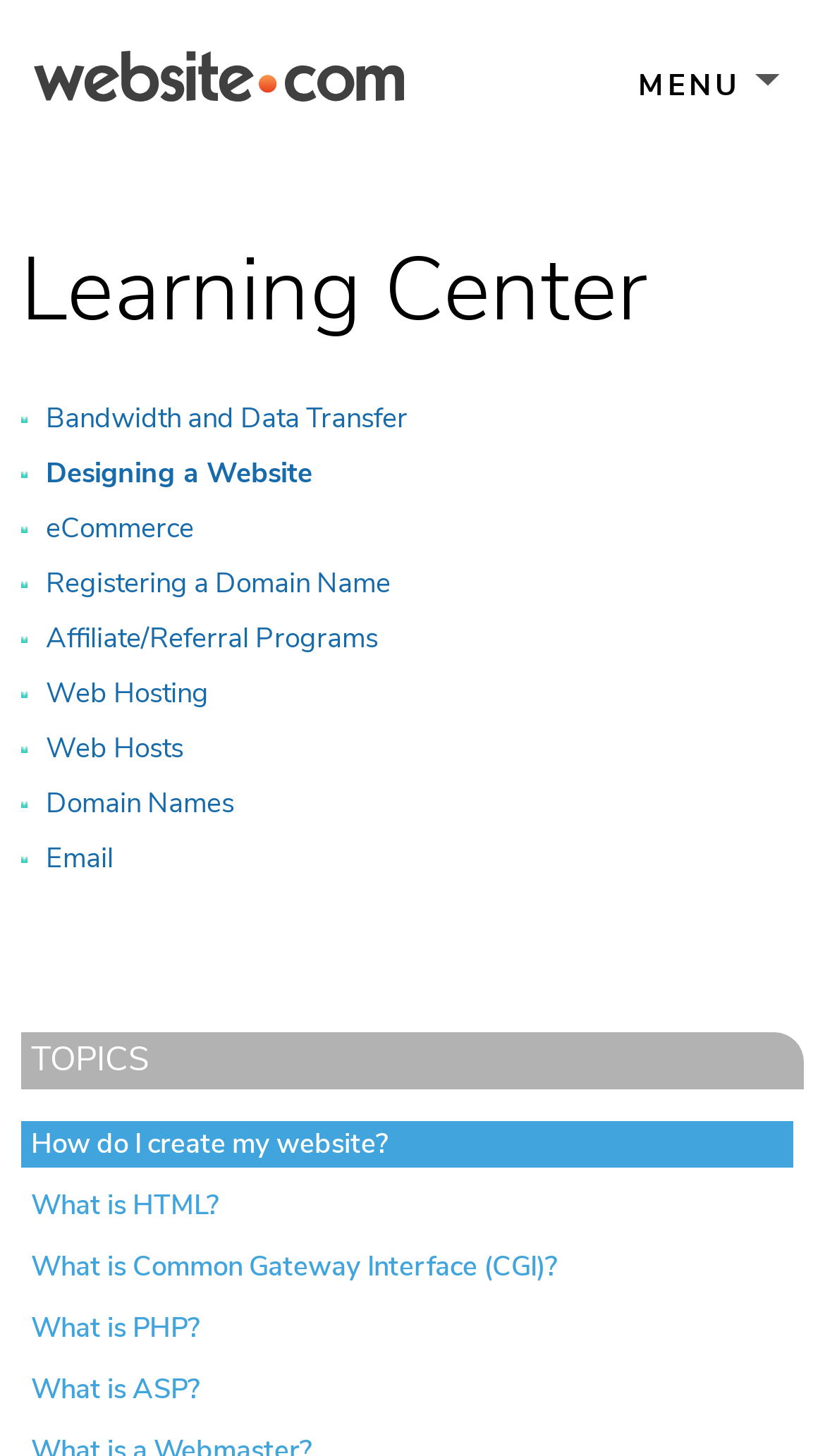Provide the bounding box coordinates of the section that needs to be clicked to accomplish the following instruction: "Explore Web Hosting."

[0.056, 0.463, 0.253, 0.489]